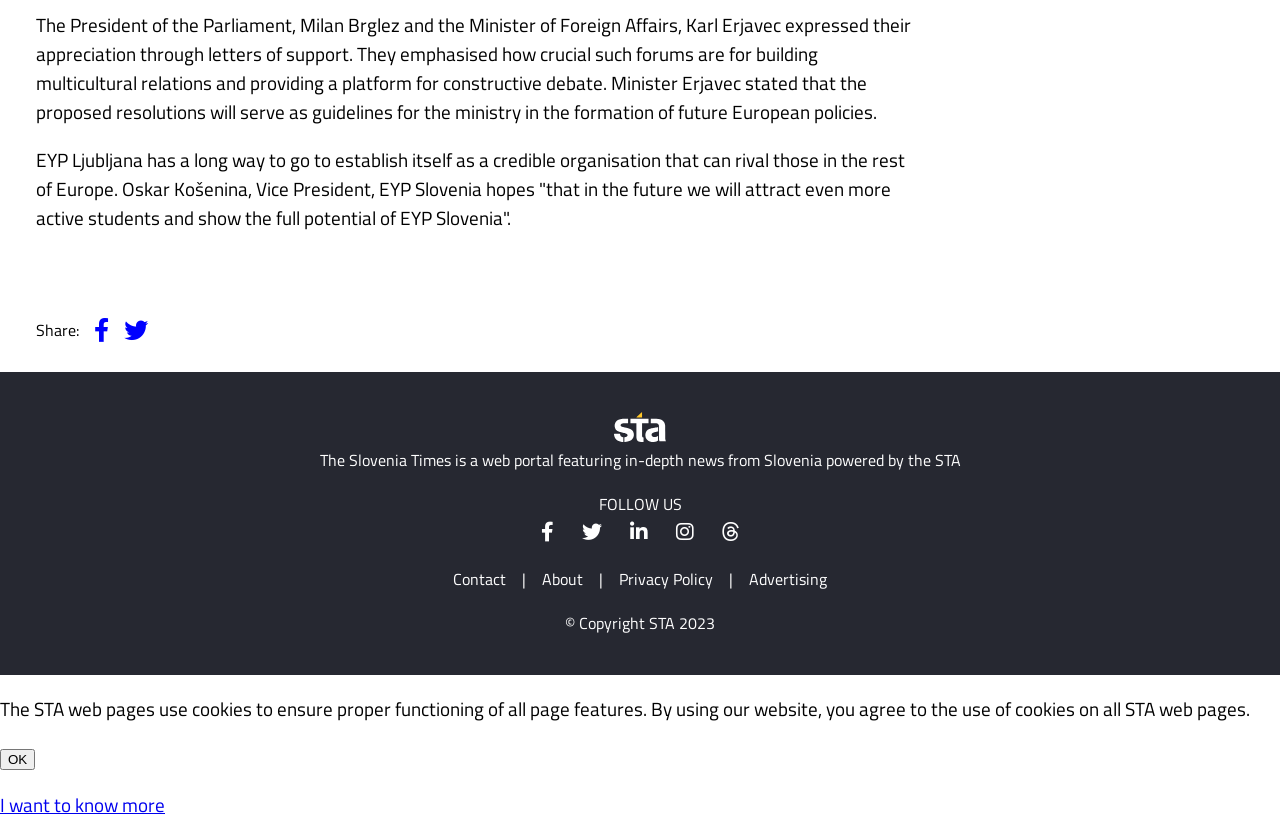Provide a brief response to the question below using a single word or phrase: 
What is the copyright year mentioned on the webpage?

2023